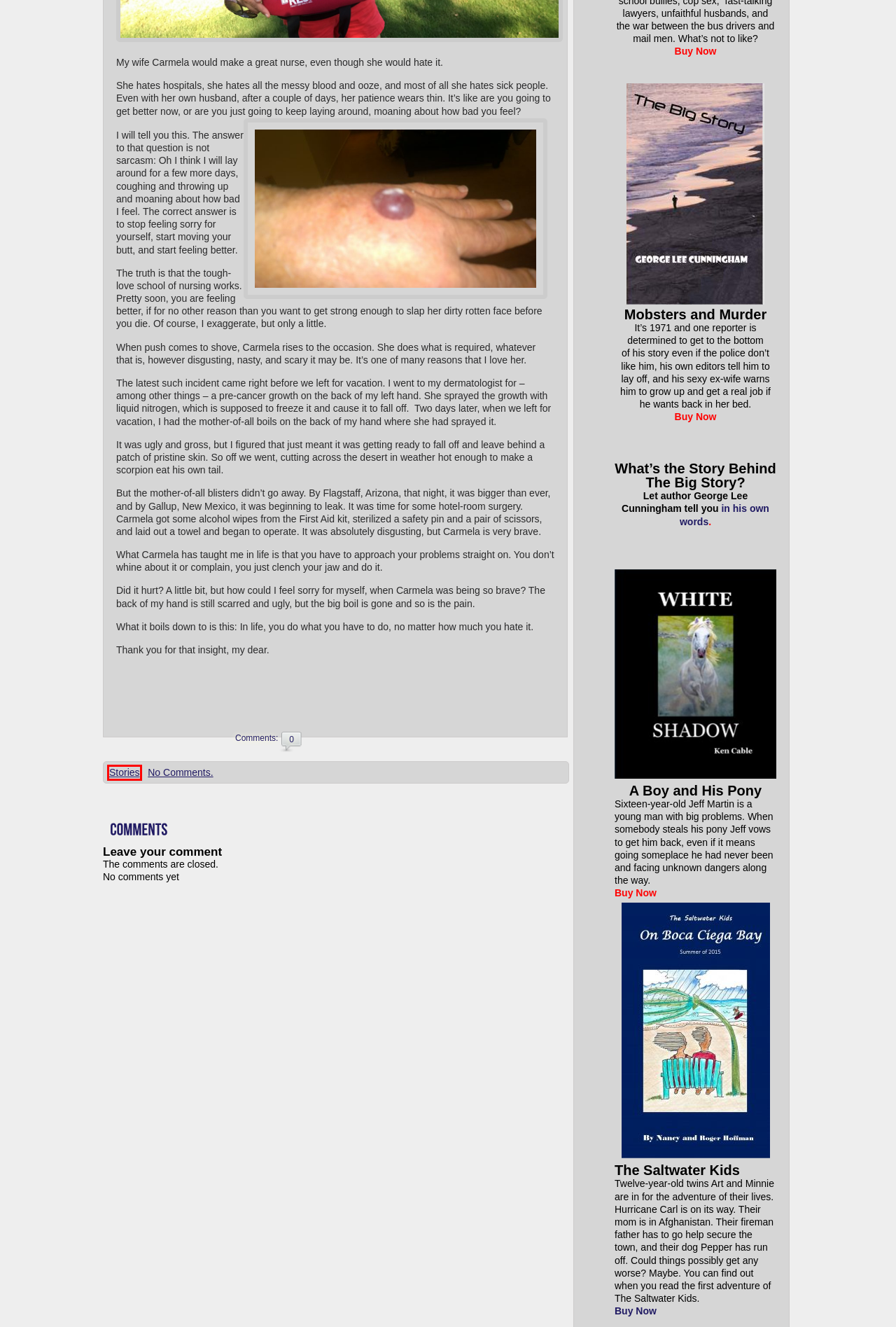Assess the screenshot of a webpage with a red bounding box and determine which webpage description most accurately matches the new page after clicking the element within the red box. Here are the options:
A. Amazon.com
B. Stories | Reader Publishing
C. BookStore | Reader Publishing
D. Reader Publishing | Let There Be Books
E. Authors | Reader Publishing
F. Amazon.com: Track of the Hunter eBook : Cable, Ken: Kindle Store
G. Reader Publishing
H. About Us | Reader Publishing

B